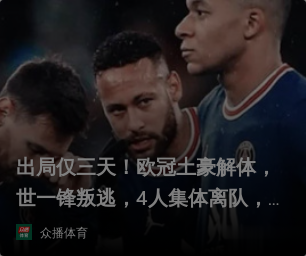What is the context of the image?
Please give a detailed and elaborate answer to the question based on the image.

The caption describes the image as depicting a tense moment in a football context, with the players engaged in a serious conversation, suggesting that the image is showing a post-match discussion or debriefing.